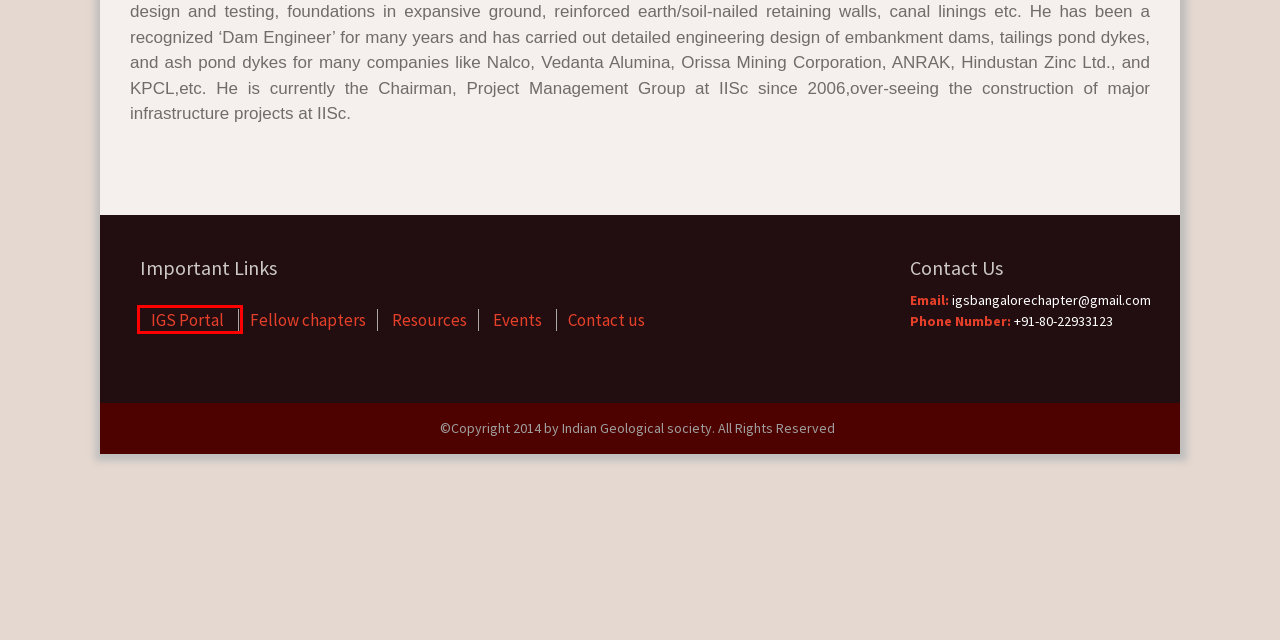Given a webpage screenshot with a UI element marked by a red bounding box, choose the description that best corresponds to the new webpage that will appear after clicking the element. The candidates are:
A. Present committee | Indian Geotechnical Society Bangalore chapter
B. Upcoming Events | Indian Geotechnical Society Bangalore chapter
C. Membership Details | Indian Geotechnical Society Bangalore chapter
D. Events | Indian Geotechnical Society Bangalore chapter
E. Indian Geotechnical Society Bangalore chapter
F. IGS | Indian Geotechnical Society (IGS) New Delhi | IGS Nehru Place | IGC 2022 Kochi
G. Gallery | Indian Geotechnical Society Bangalore chapter
H. Resources | Indian Geotechnical Society Bangalore chapter

F